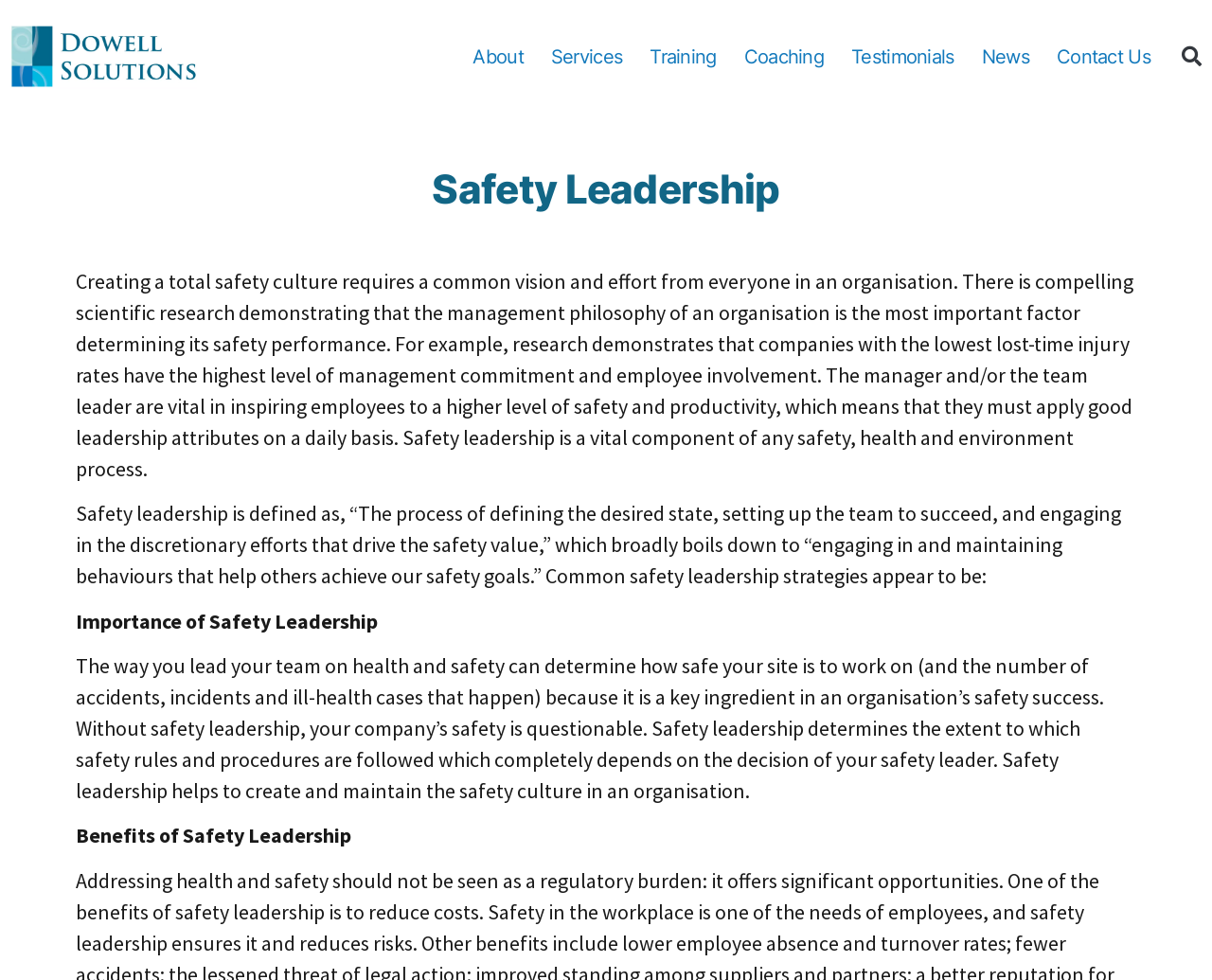What is the main topic of the webpage?
Kindly offer a detailed explanation using the data available in the image.

I analyzed the content of the webpage and found that the heading 'Safety Leadership' is prominent, and the text below it discusses the importance and benefits of safety leadership, indicating that the main topic of the webpage is safety leadership.